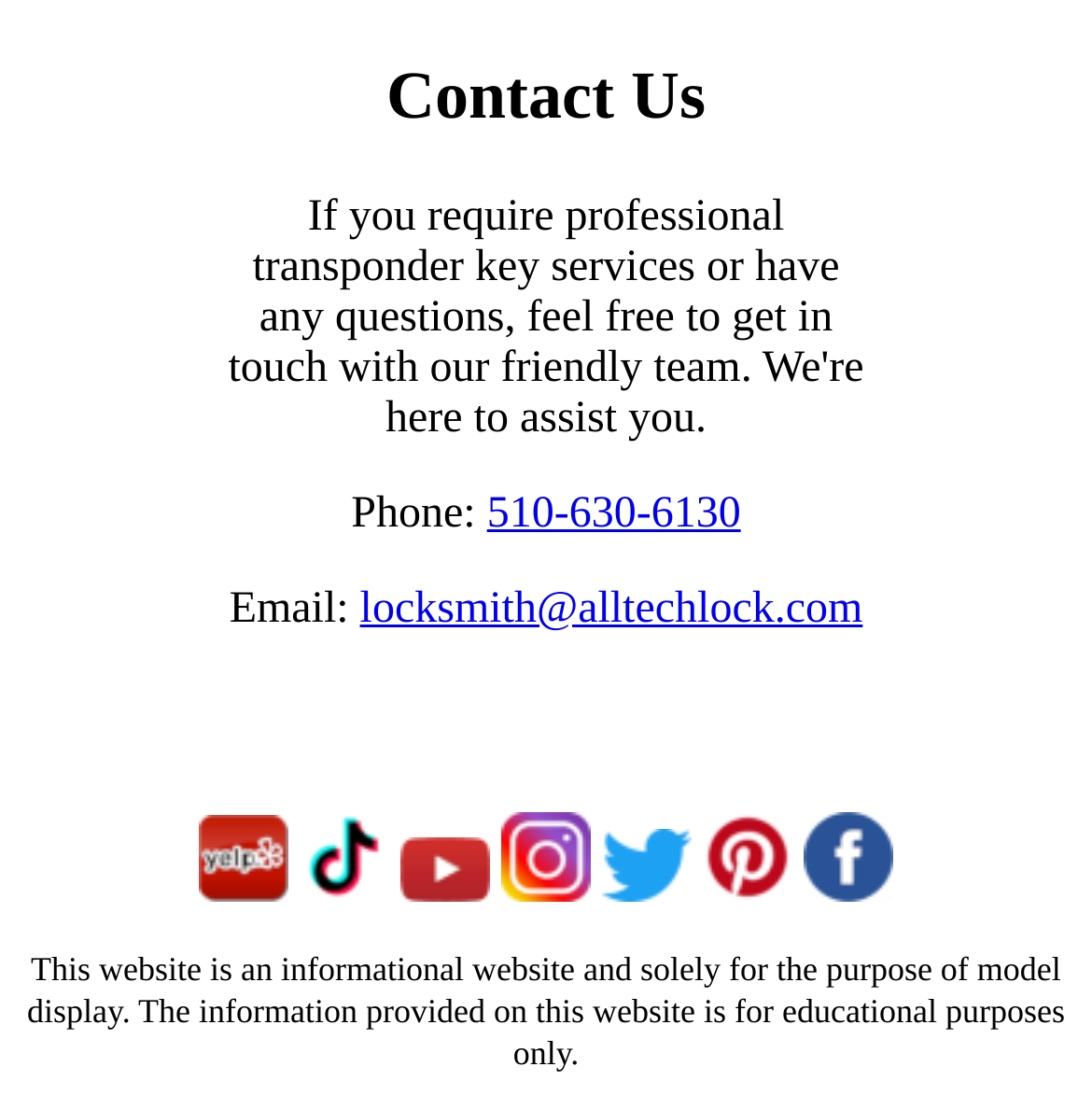Please locate the bounding box coordinates of the element that should be clicked to achieve the given instruction: "Visit Yelp".

[0.182, 0.78, 0.264, 0.823]